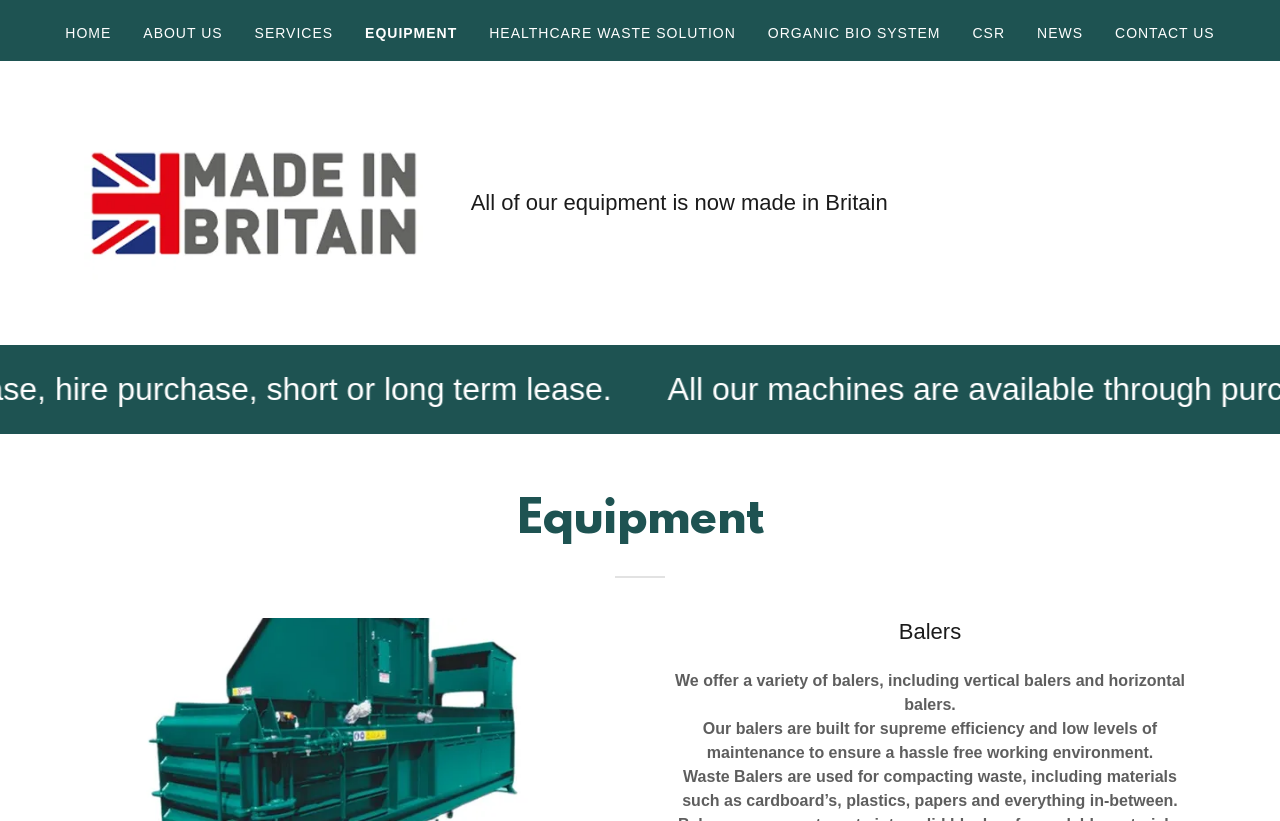Please determine the bounding box coordinates for the element that should be clicked to follow these instructions: "Click HOME".

[0.046, 0.018, 0.092, 0.062]